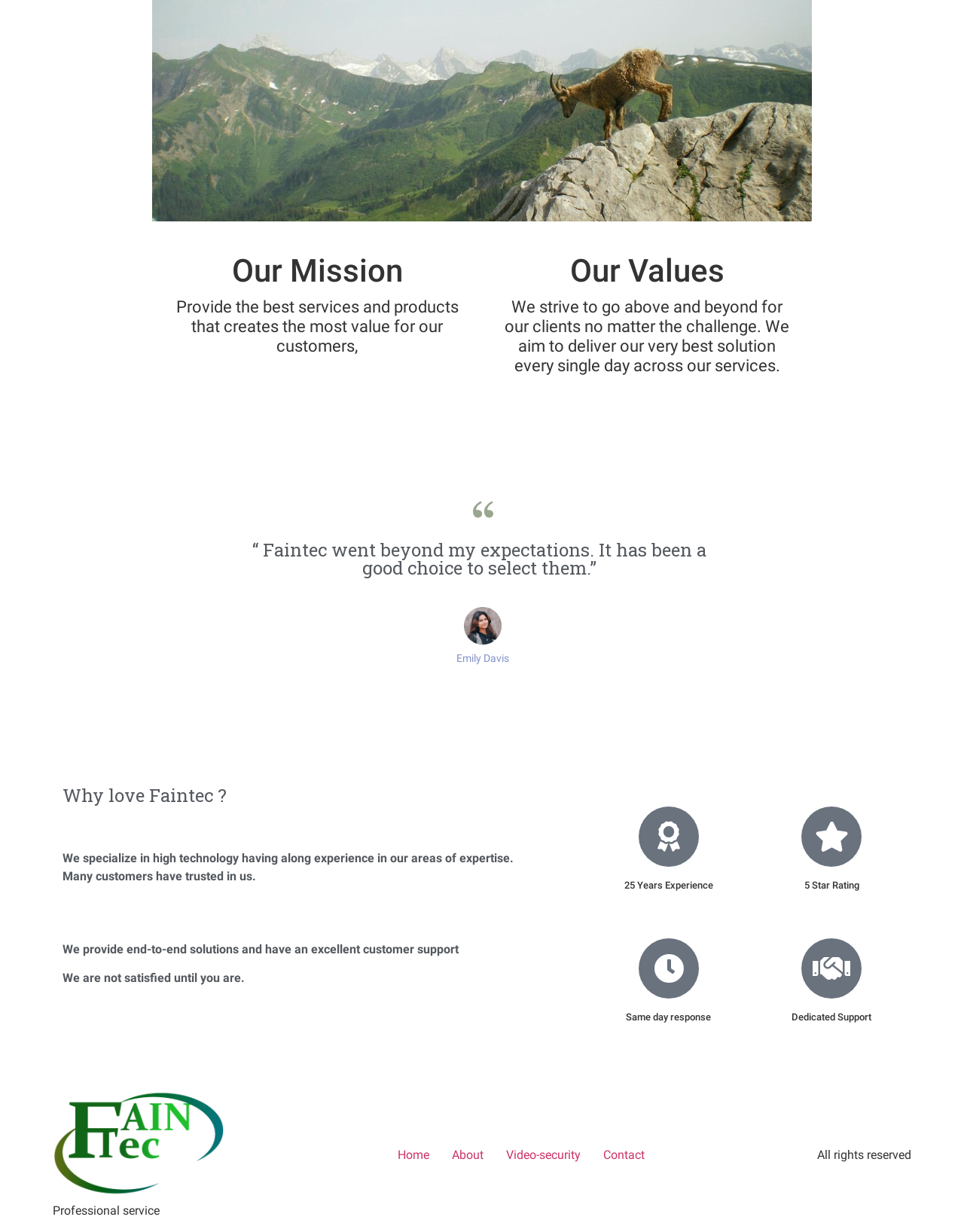What is the rating of Faintec?
From the image, respond with a single word or phrase.

5 Star